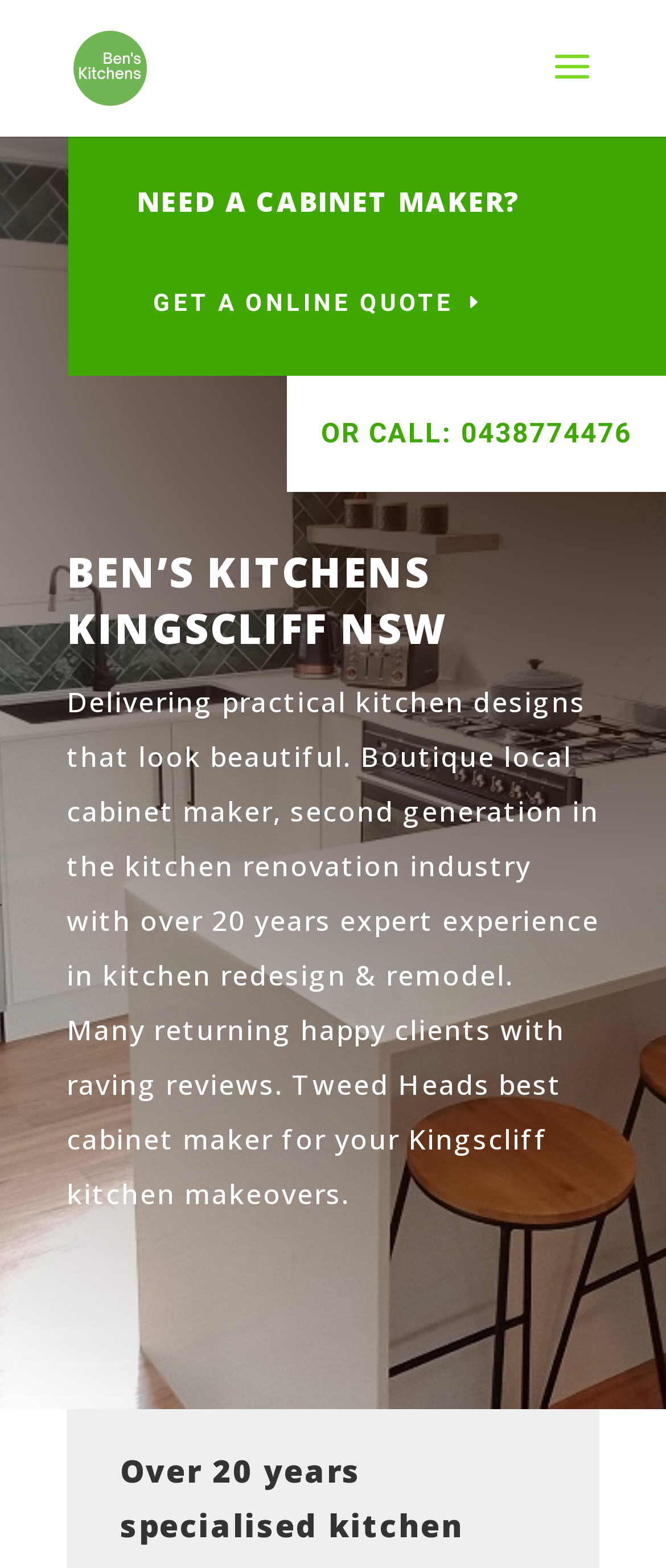Answer the question with a brief word or phrase:
What is the phone number to call?

0438774476